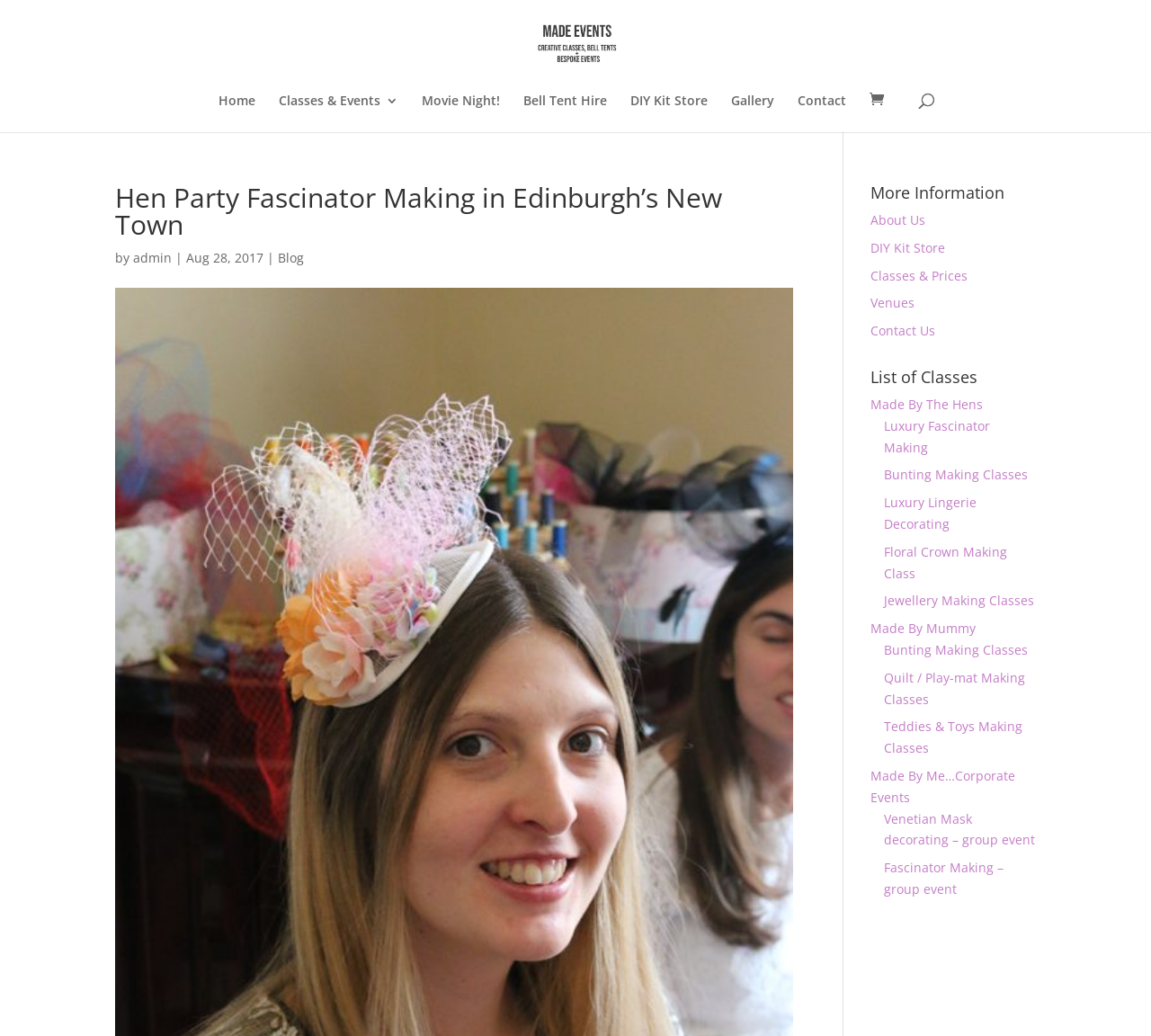Please provide a one-word or phrase answer to the question: 
What type of events are offered by the company?

Hen party and corporate events